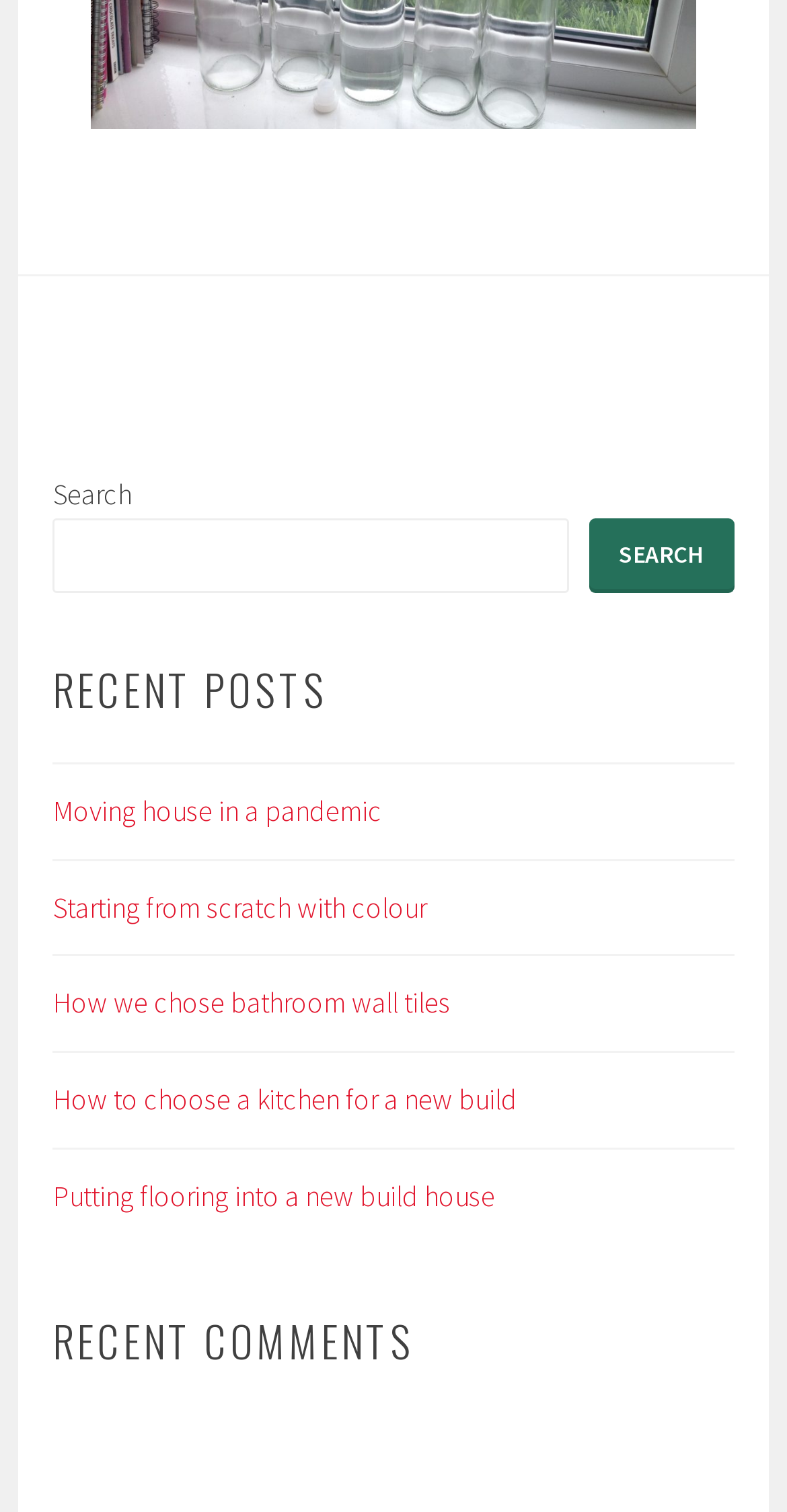How many recent posts are listed?
Use the information from the screenshot to give a comprehensive response to the question.

I counted the number of links under the 'RECENT POSTS' heading, and there are 5 links, each representing a recent post.